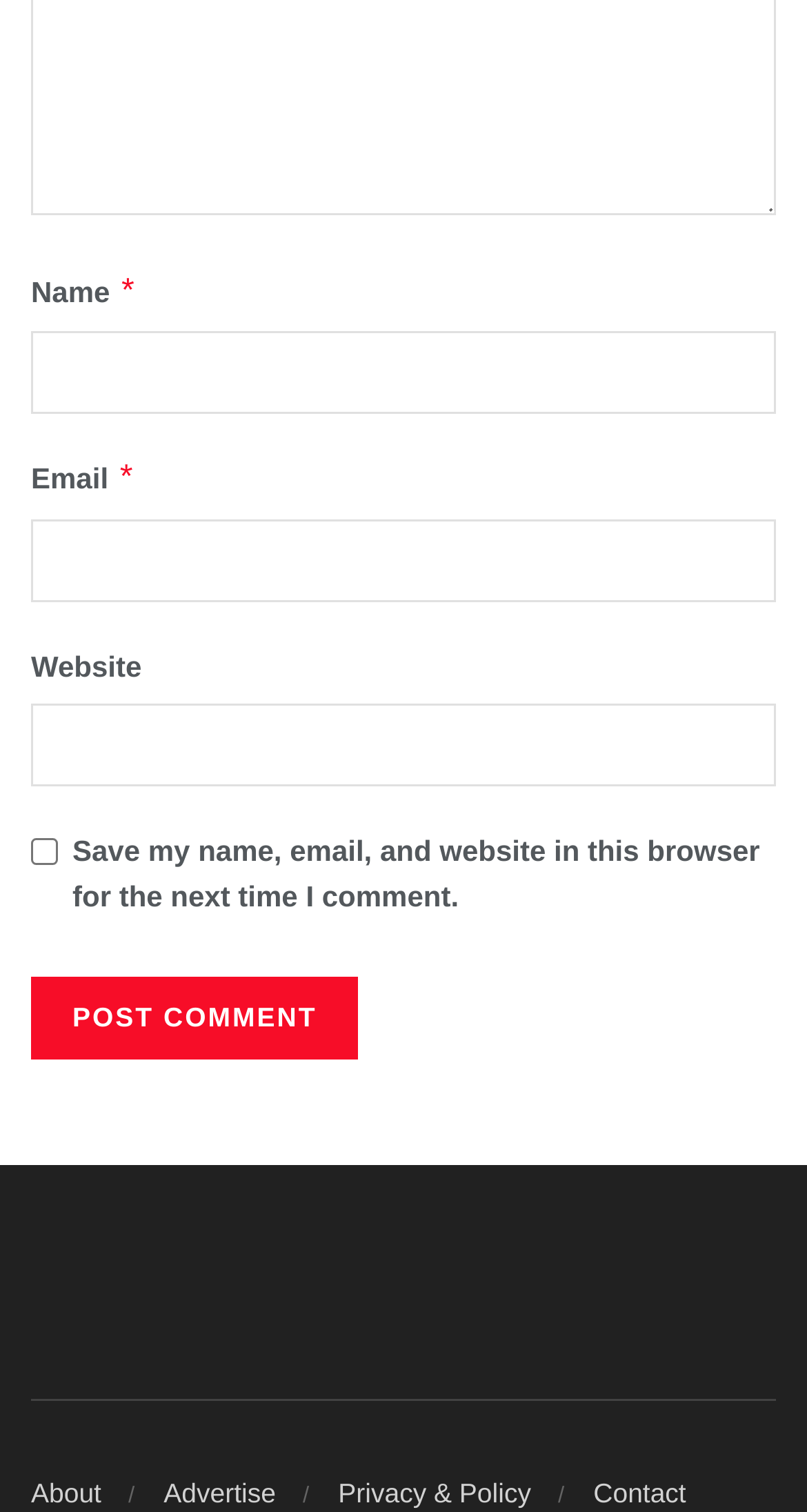Give a one-word or short phrase answer to this question: 
What is the purpose of the checkbox?

Save comment info